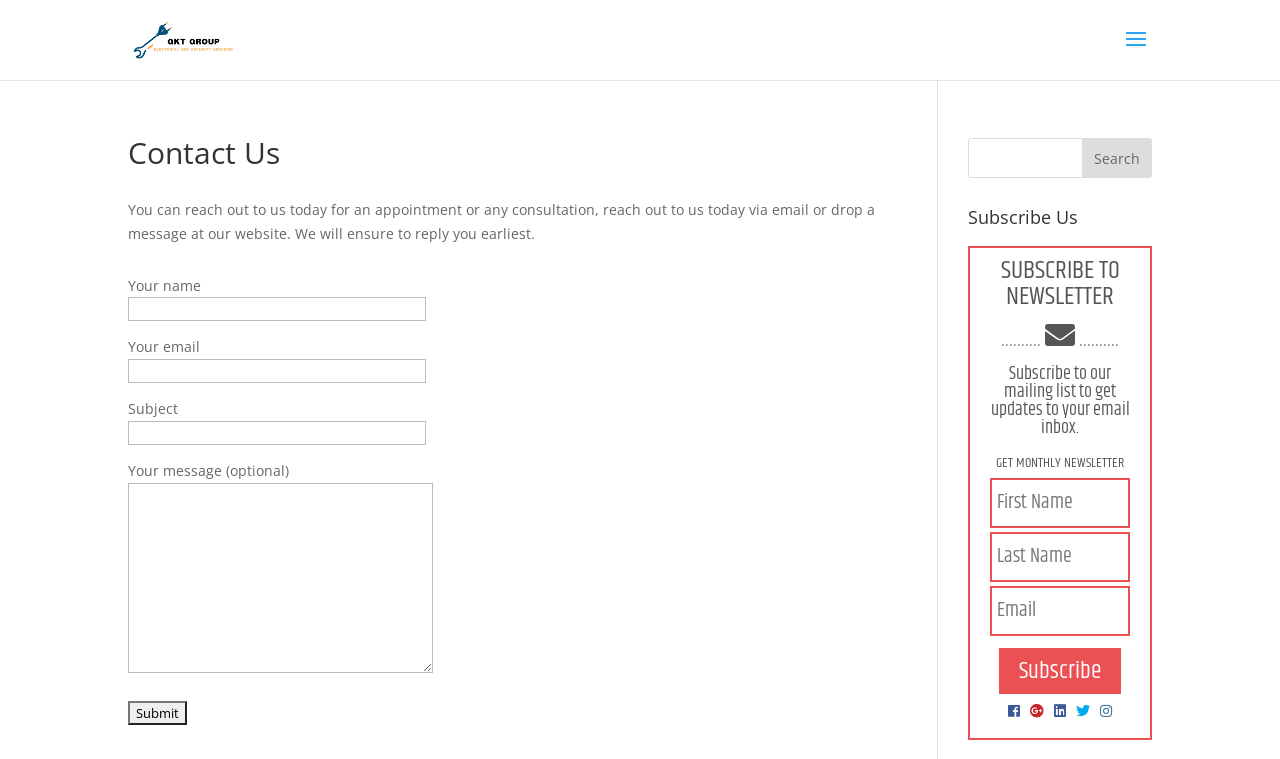What is the purpose of the 'Submit' button?
Refer to the image and give a detailed answer to the question.

The 'Submit' button is located below the textboxes for 'Your name', 'Your email', 'Subject', and 'Your message (optional)'. This suggests that the button is used to send a message or inquiry to the website owners or administrators.